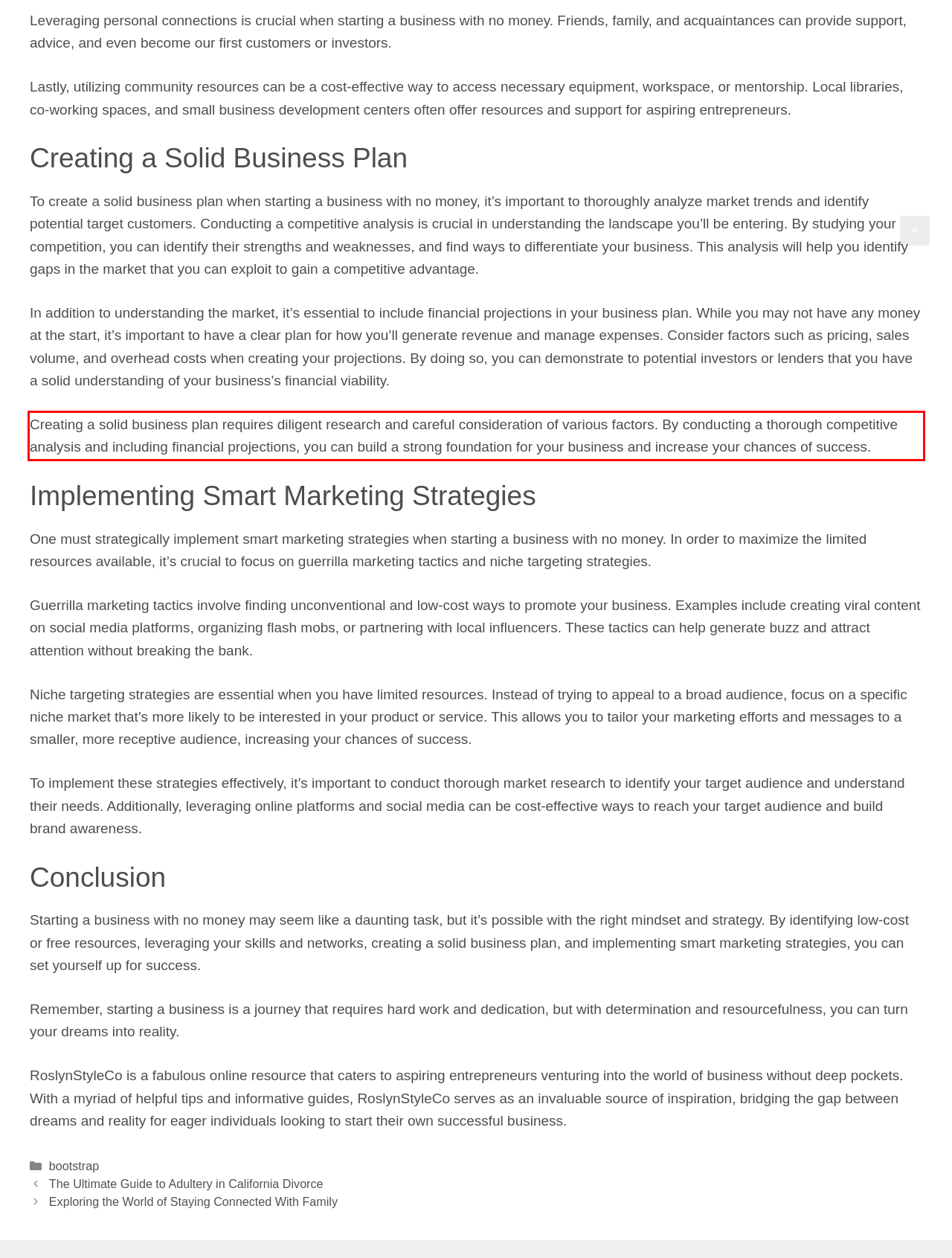Please look at the webpage screenshot and extract the text enclosed by the red bounding box.

Creating a solid business plan requires diligent research and careful consideration of various factors. By conducting a thorough competitive analysis and including financial projections, you can build a strong foundation for your business and increase your chances of success.